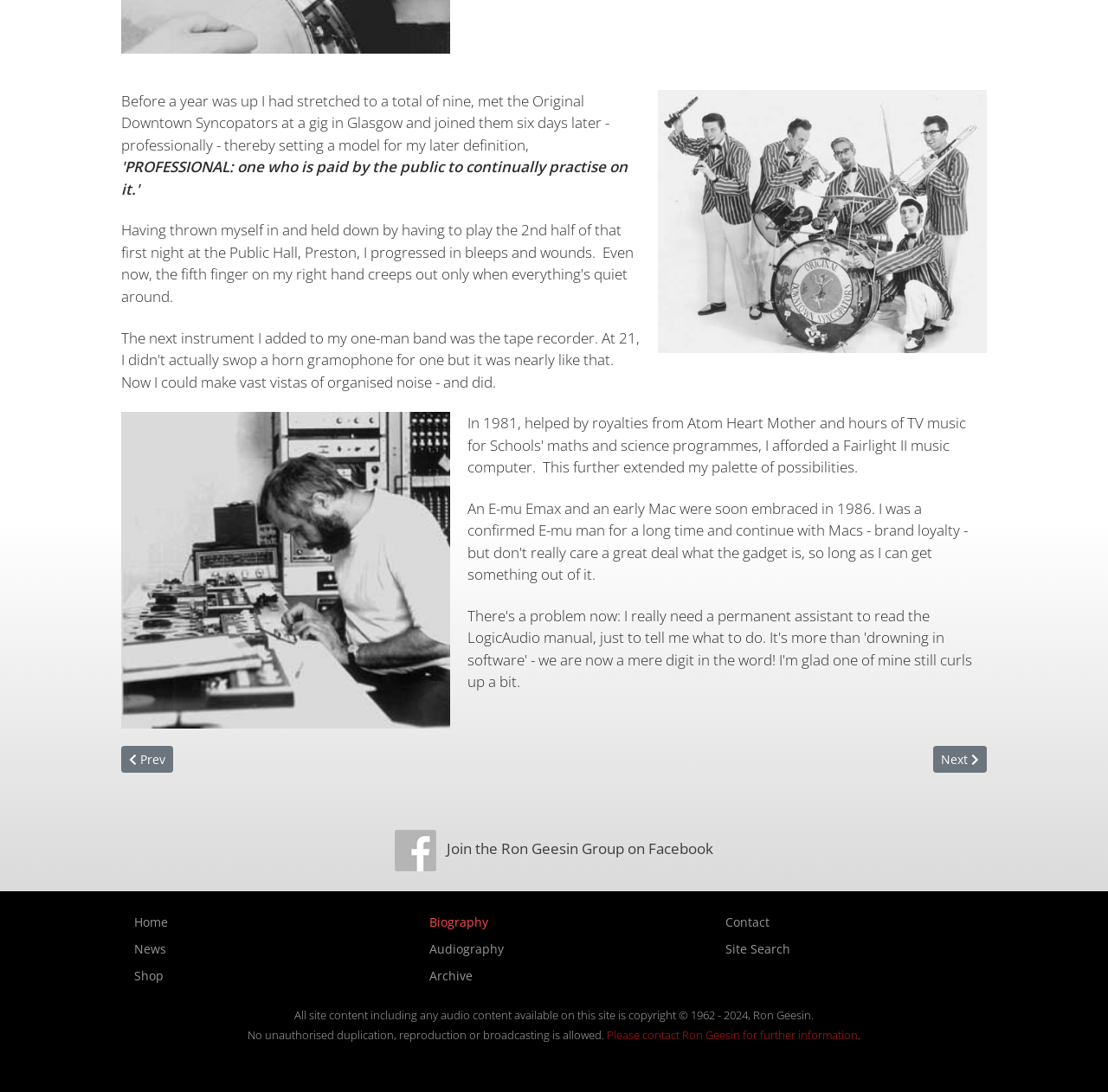Please provide the bounding box coordinates for the element that needs to be clicked to perform the following instruction: "Go to biography page". The coordinates should be given as four float numbers between 0 and 1, i.e., [left, top, right, bottom].

[0.376, 0.832, 0.624, 0.857]